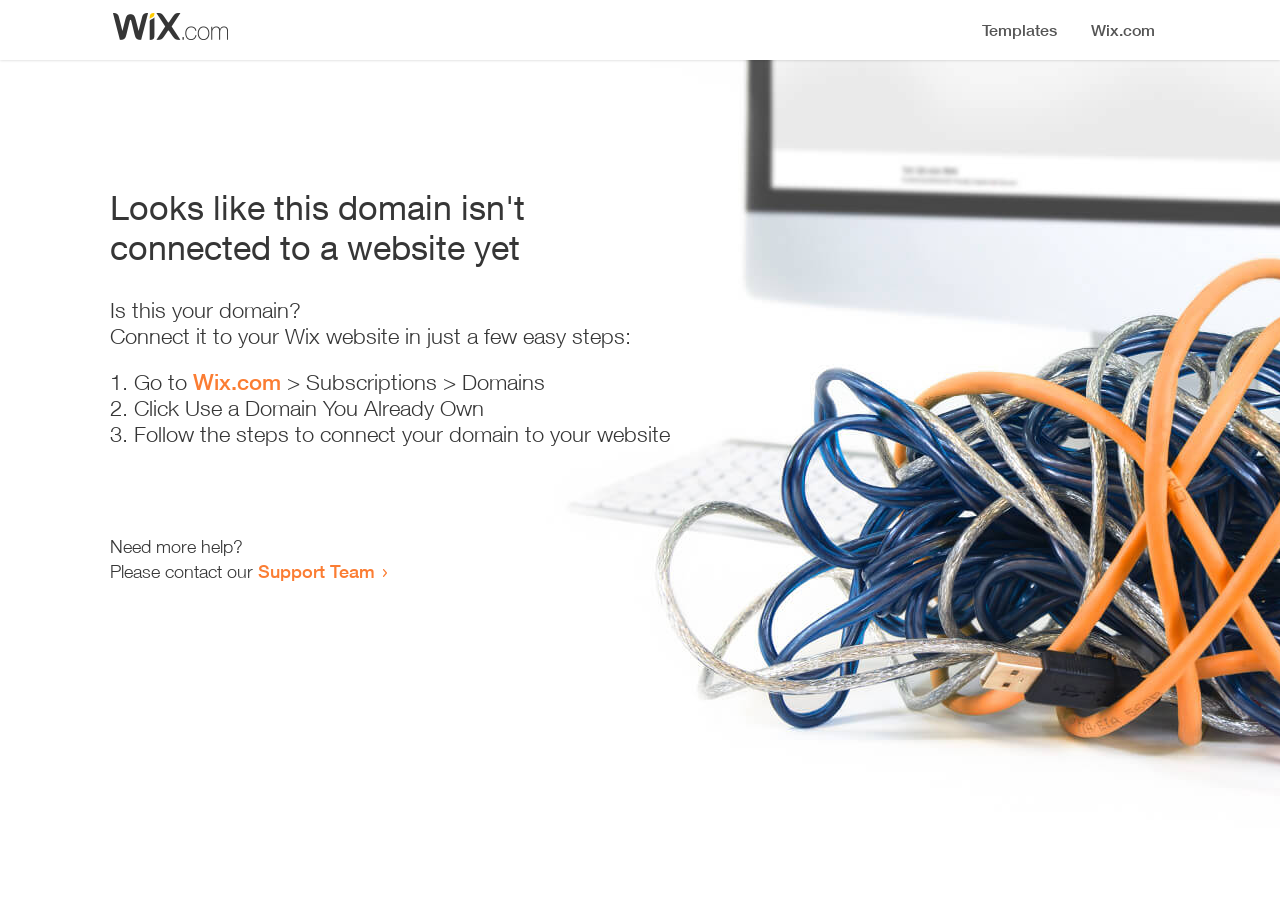Generate the text content of the main headline of the webpage.

Looks like this domain isn't
connected to a website yet